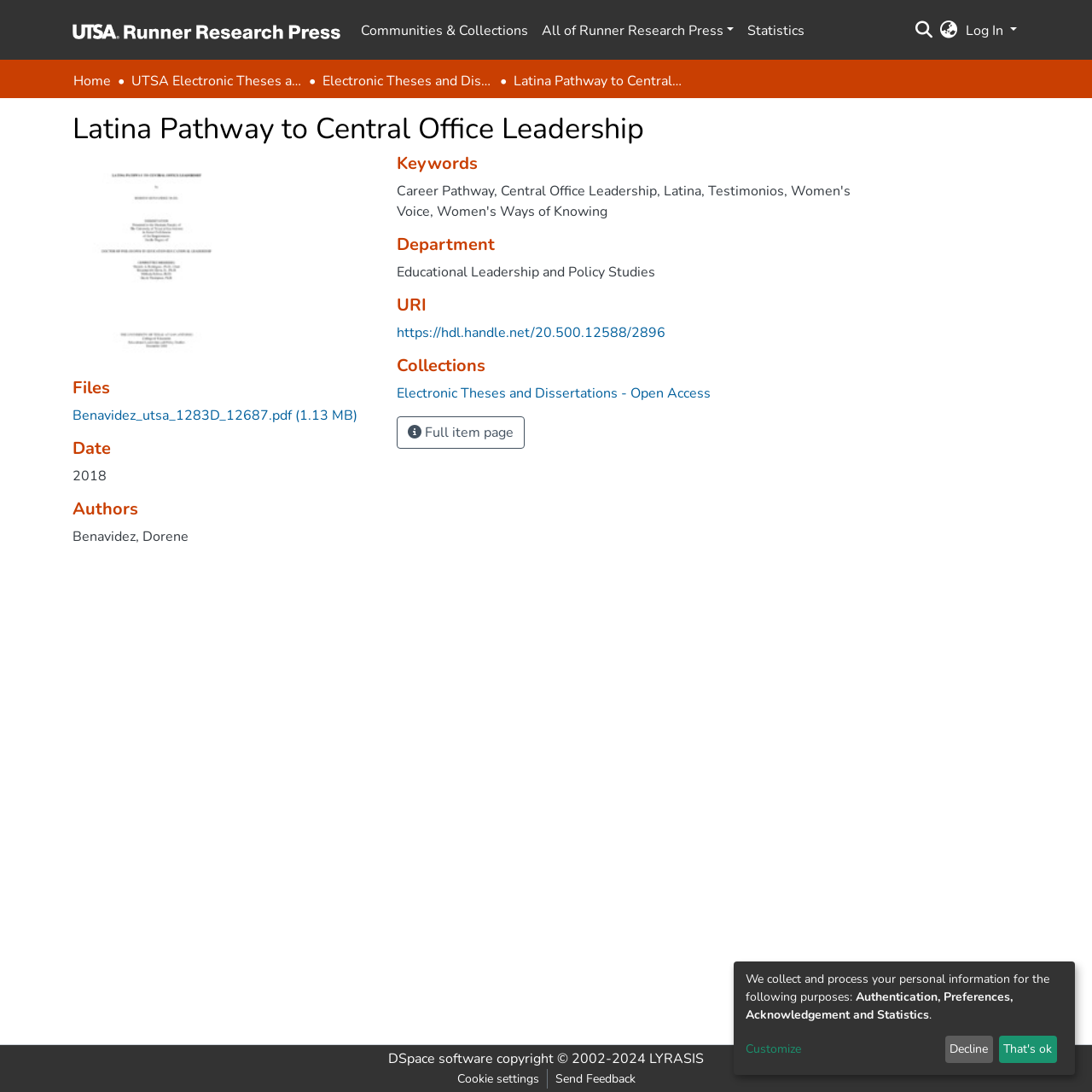Identify the bounding box of the HTML element described as: "aria-label="Language switch" title="Language switch"".

[0.859, 0.018, 0.879, 0.037]